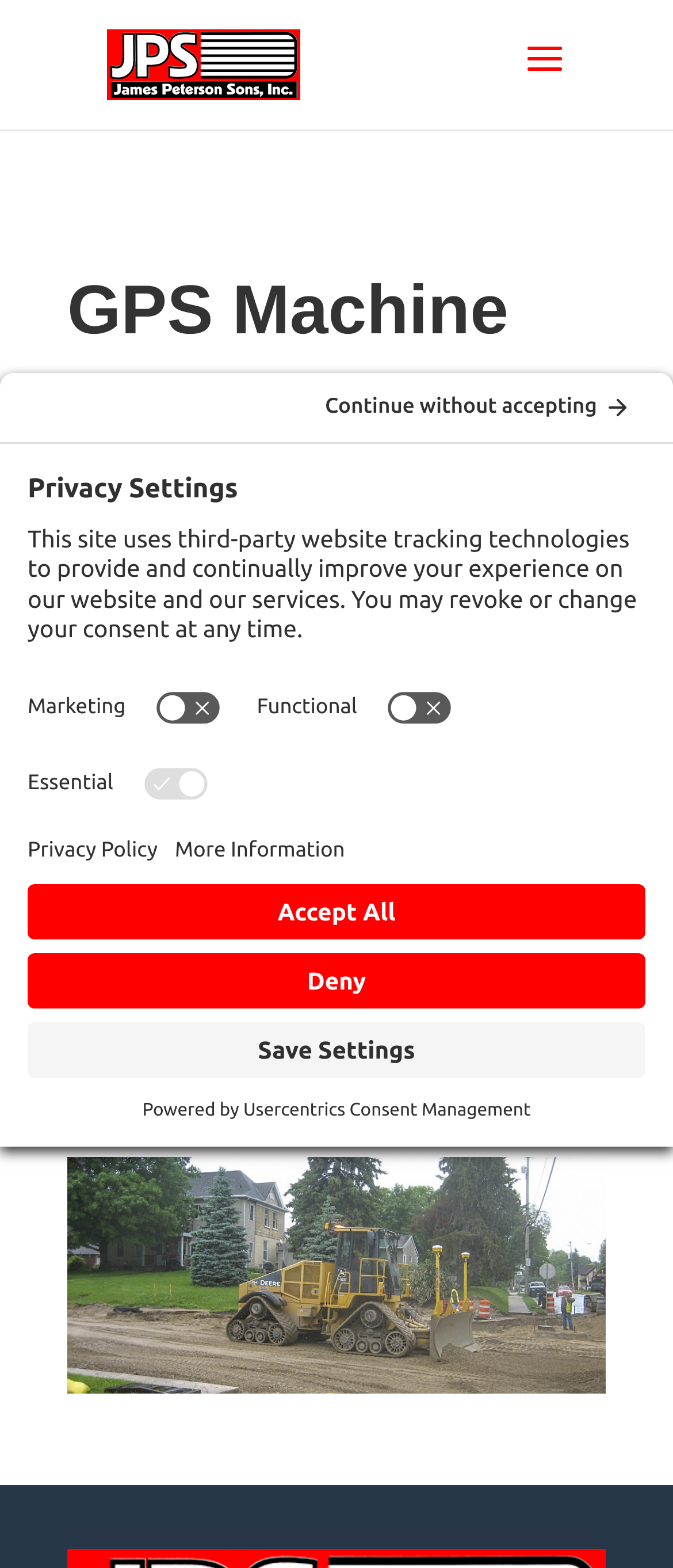What is the weight of the bulldozer mentioned?
Provide a detailed answer to the question using information from the image.

The webpage mentions that the GPS-guided excavation control technology is used on a bulldozer up to 43,000 pounds, indicating the weight of the bulldozer.